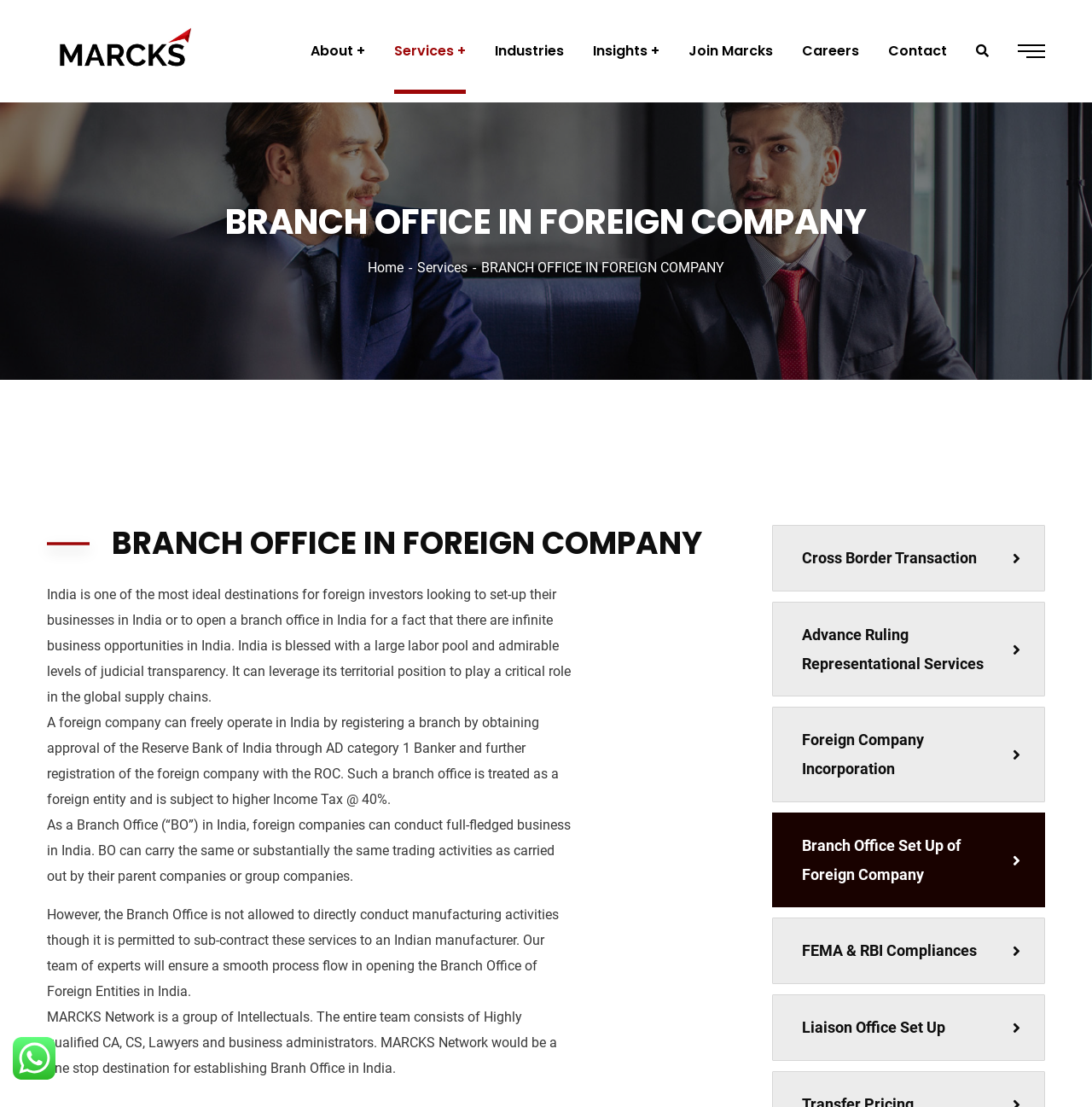Based on the element description Advance Ruling Representational Services, identify the bounding box coordinates for the UI element. The coordinates should be in the format (top-left x, top-left y, bottom-right x, bottom-right y) and within the 0 to 1 range.

[0.707, 0.543, 0.957, 0.629]